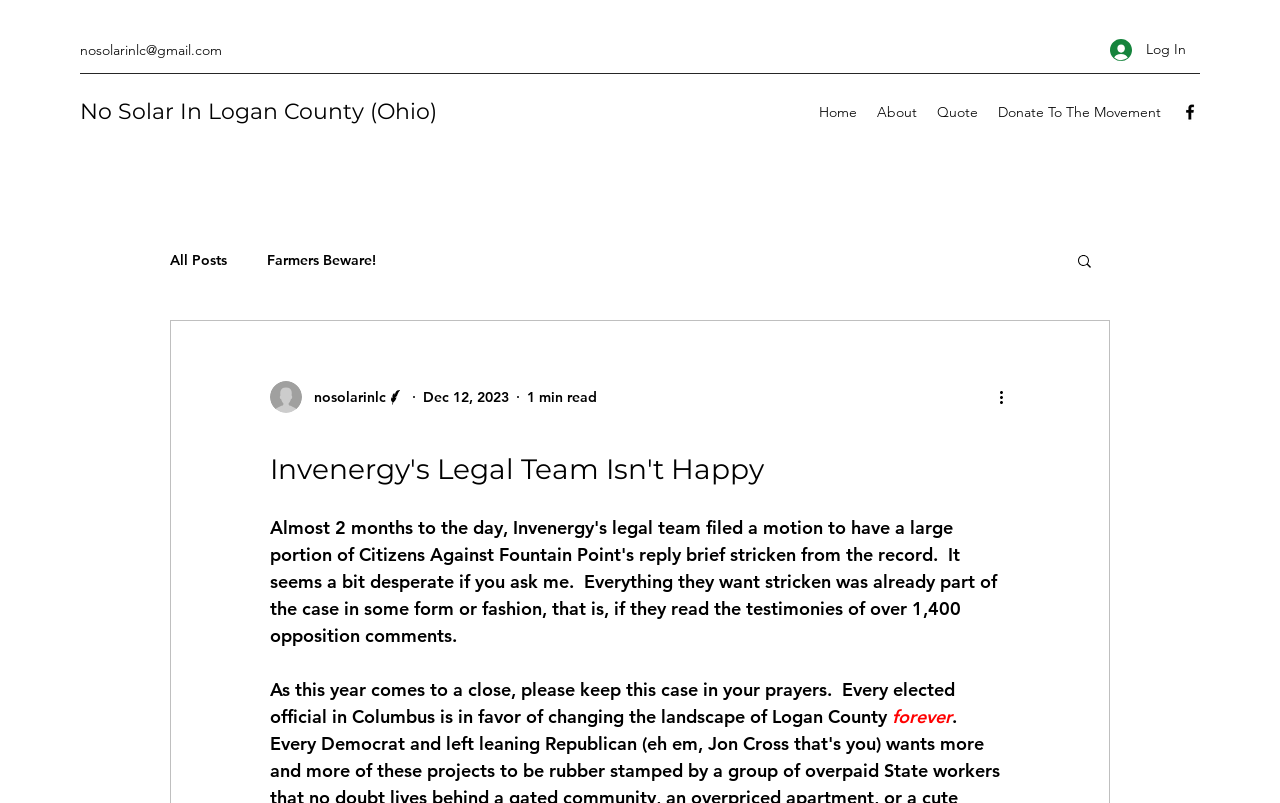Find the bounding box coordinates of the clickable area that will achieve the following instruction: "Search for something".

[0.84, 0.314, 0.855, 0.34]